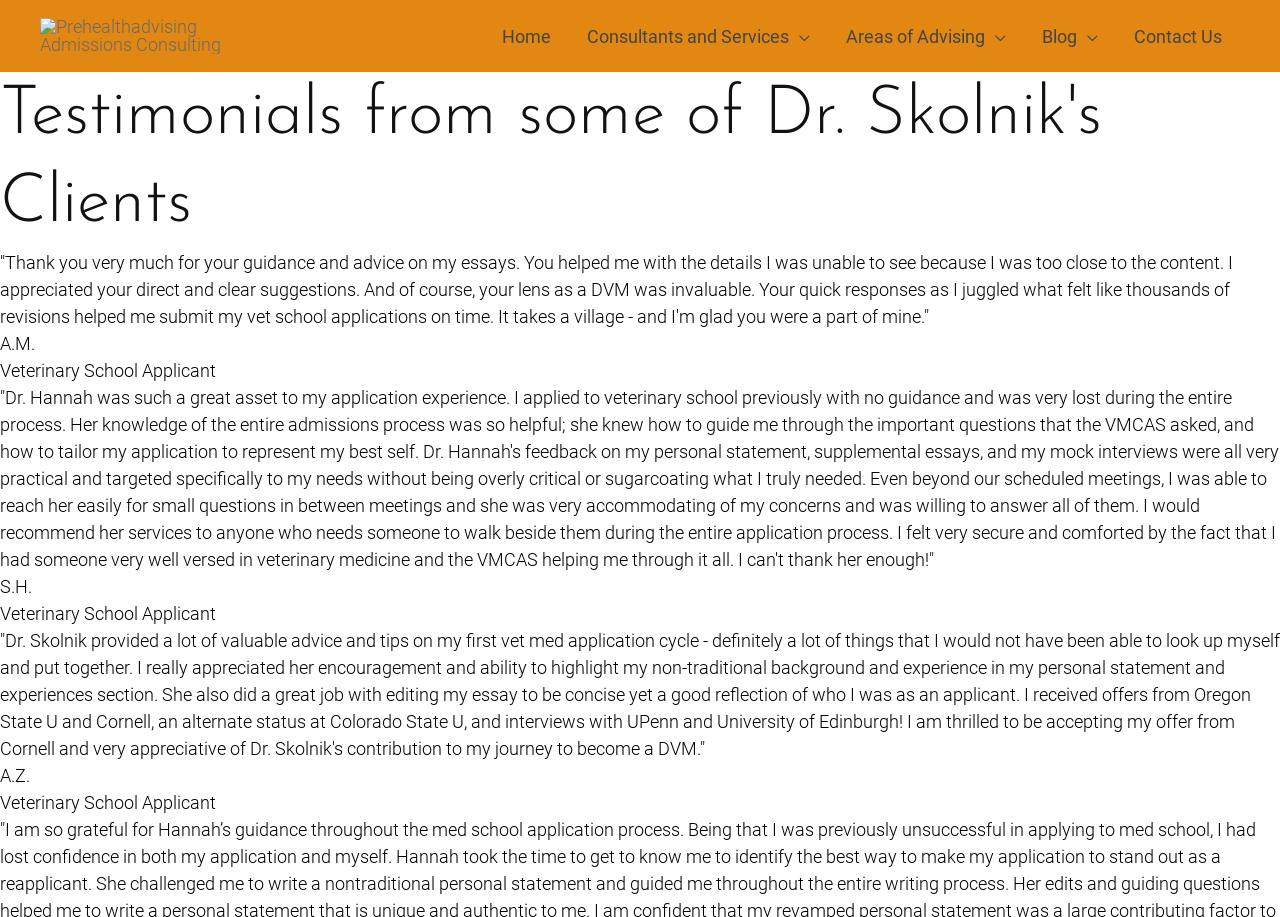Please specify the bounding box coordinates of the region to click in order to perform the following instruction: "Click on the 'Home' link".

[0.378, 0.015, 0.445, 0.064]